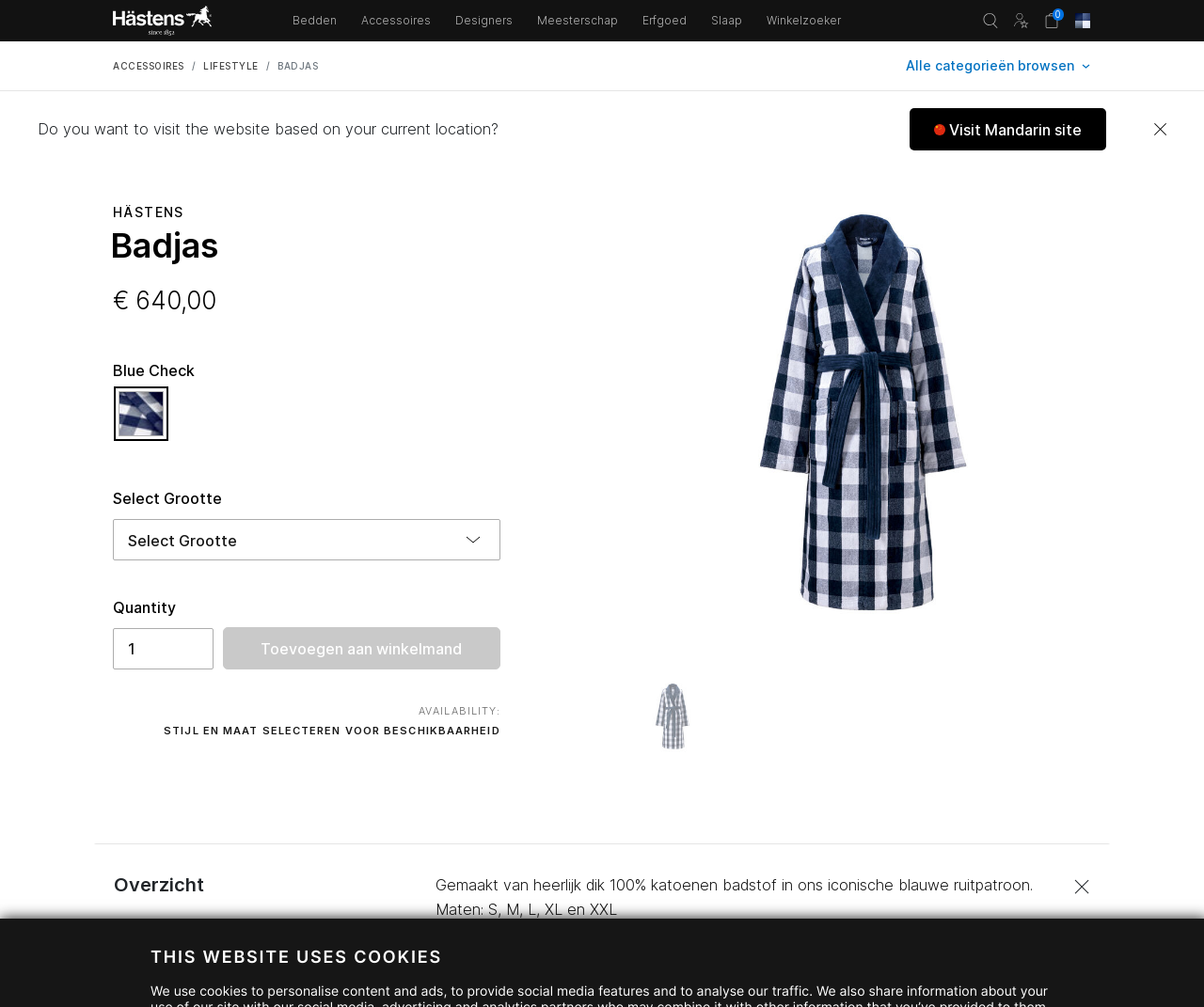Please mark the clickable region by giving the bounding box coordinates needed to complete this instruction: "Click on the 'Hästens Home' link".

[0.094, 0.0, 0.175, 0.041]